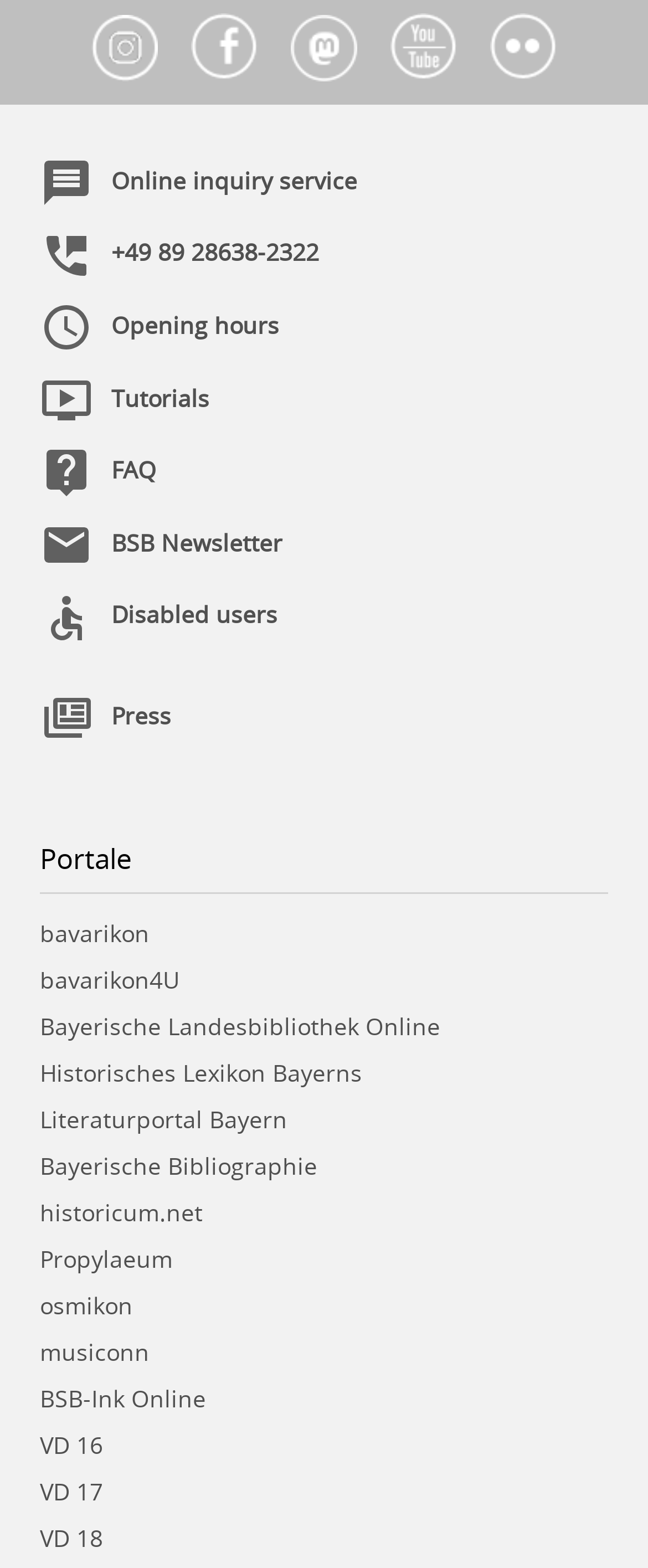Determine the bounding box coordinates for the clickable element to execute this instruction: "Read BSB Newsletter". Provide the coordinates as four float numbers between 0 and 1, i.e., [left, top, right, bottom].

[0.162, 0.336, 0.436, 0.356]